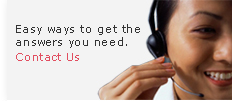Describe every aspect of the image in detail.

The image features a friendly customer service representative wearing a headset, symbolizing support and assistance. The accompanying text states, "Easy ways to get the answers you need," inviting viewers to reach out. The phrase "Contact Us" is highlighted in red, emphasizing accessibility and encouraging immediate communication for help or inquiries. This visual aims to convey a welcoming and efficient atmosphere for customer engagement, reflecting the organization's commitment to providing assistance and effective solutions.